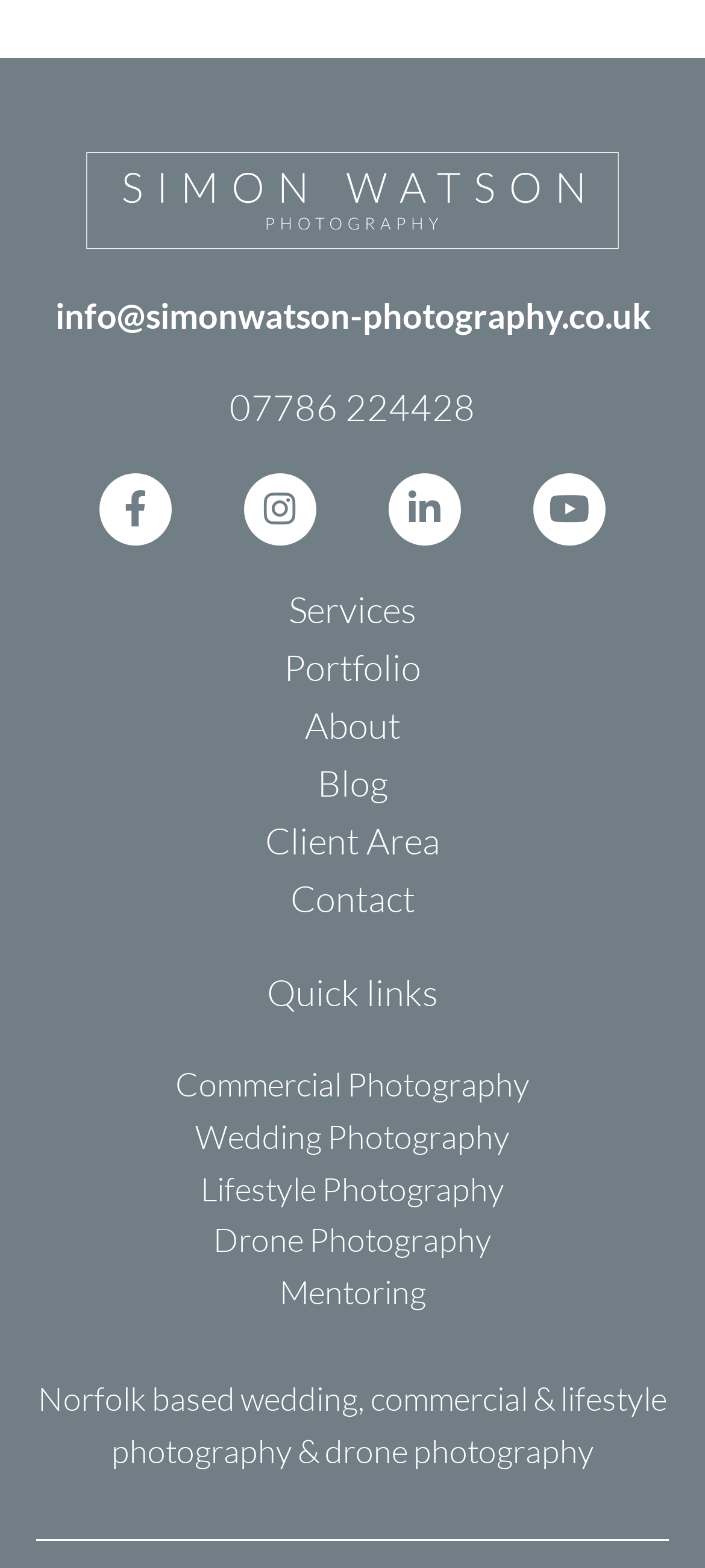Answer the following inquiry with a single word or phrase:
How many navigation links are there?

8